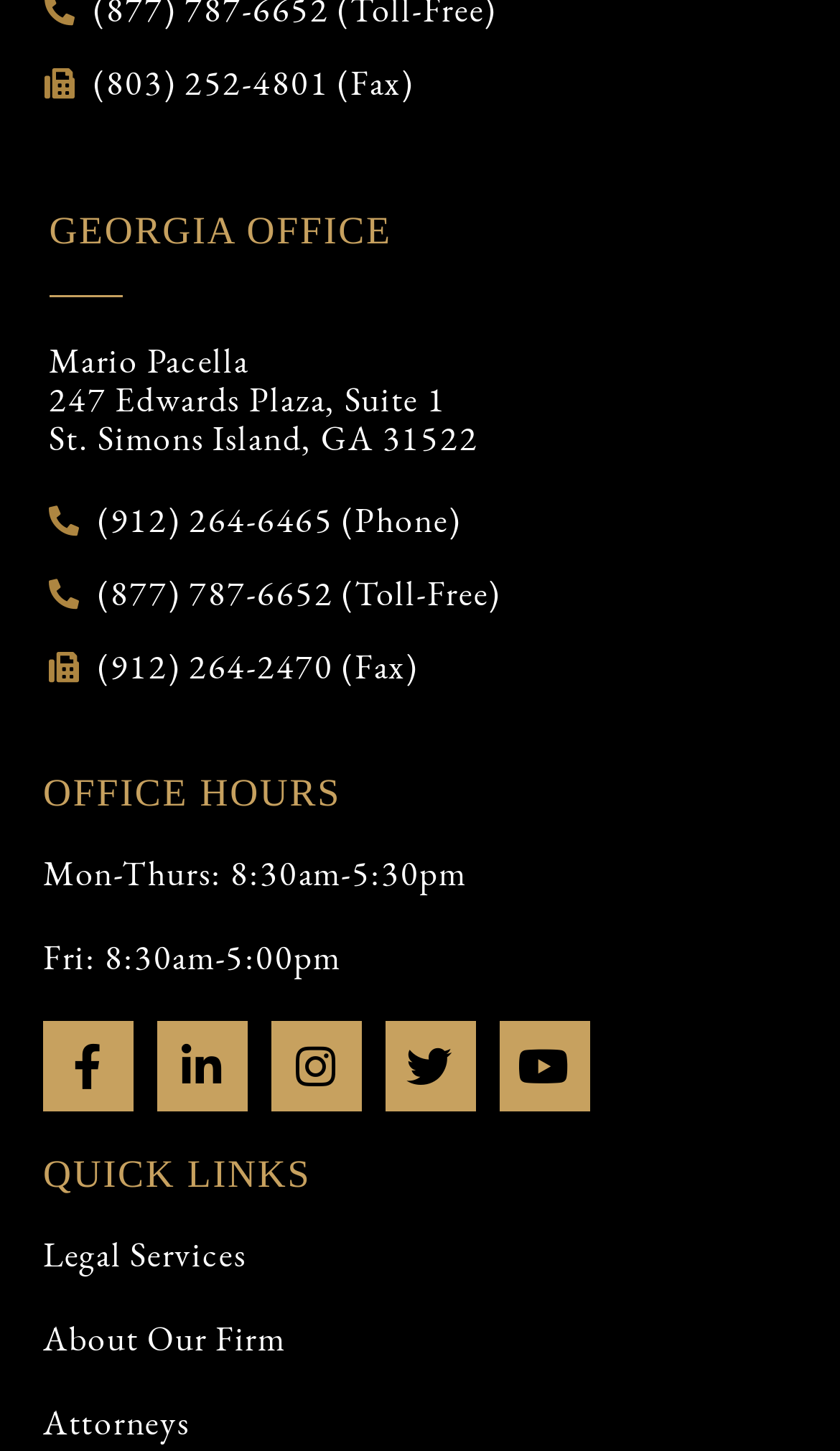How many quick links are there?
From the image, respond with a single word or phrase.

3